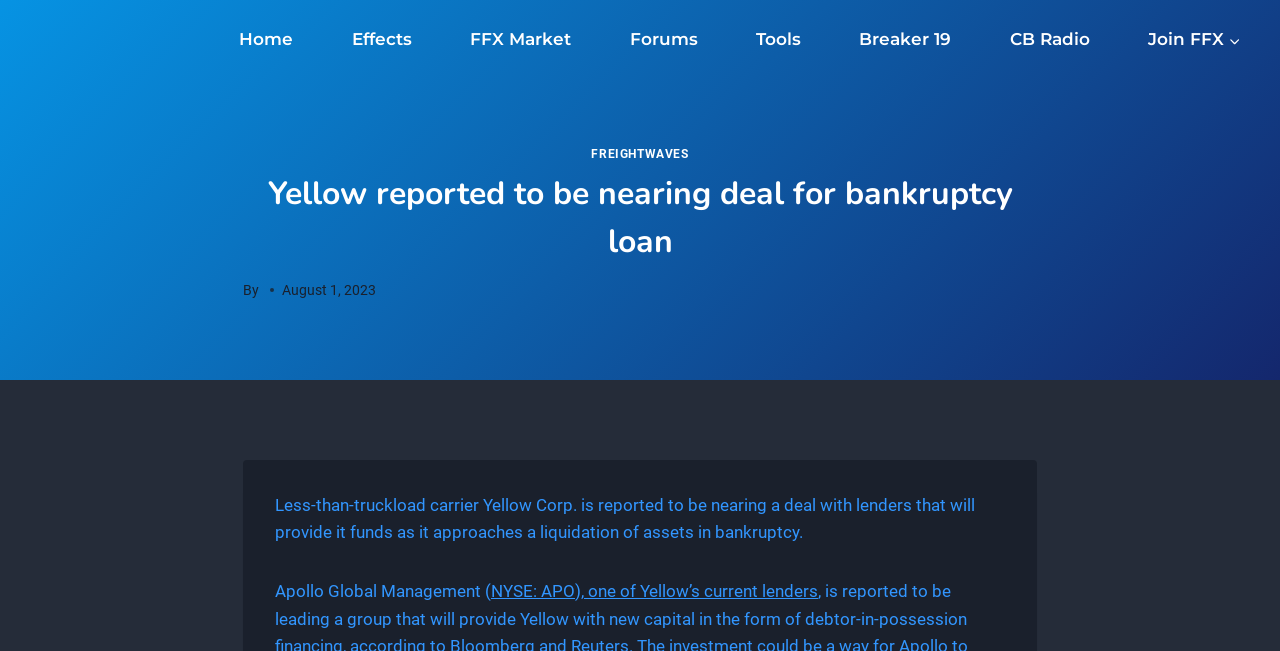Can you determine the bounding box coordinates of the area that needs to be clicked to fulfill the following instruction: "Check NYSE: APO"?

[0.384, 0.893, 0.449, 0.924]